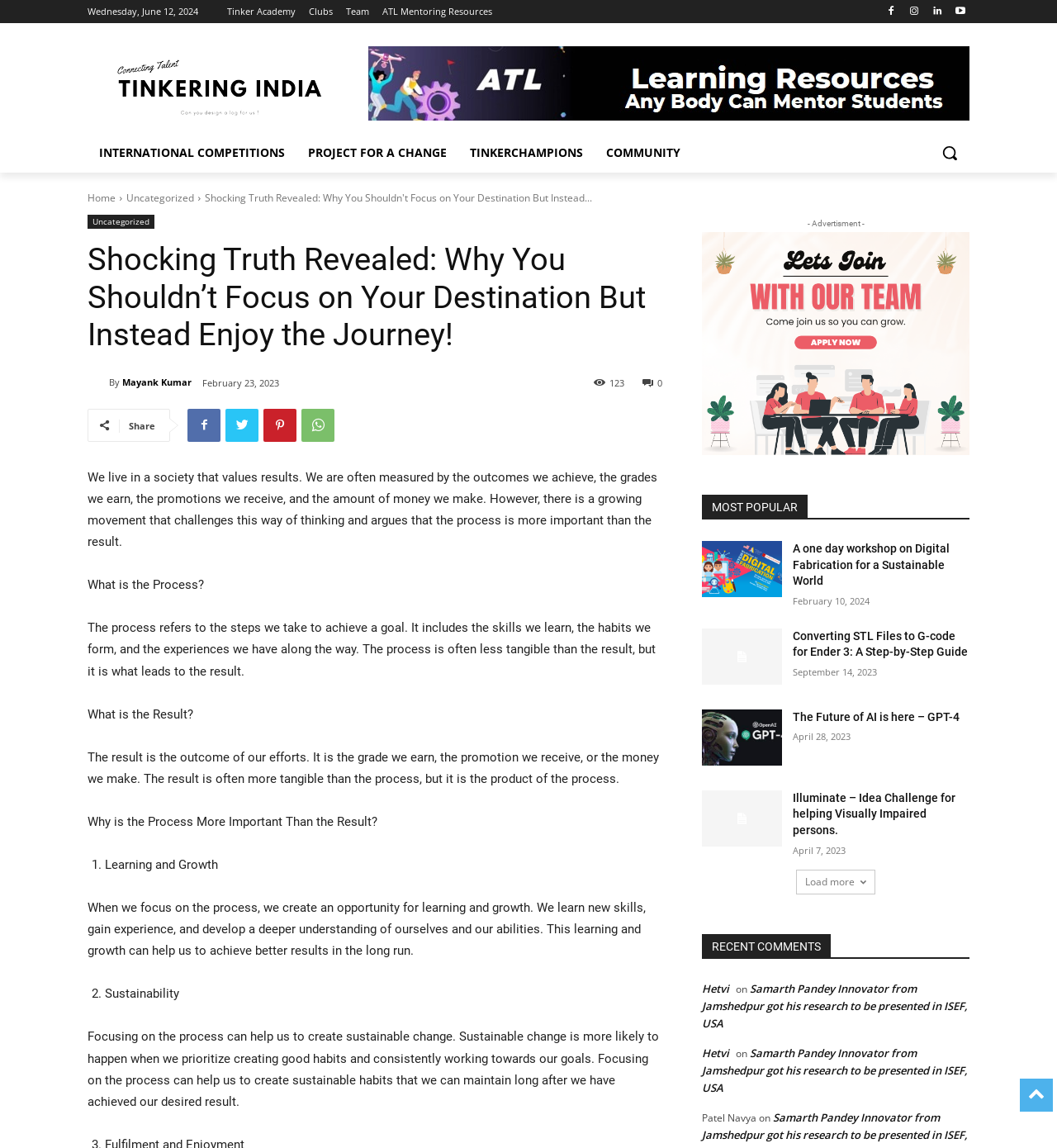Find the bounding box coordinates for the UI element that matches this description: "parent_node: By title="Mayank Kumar"".

[0.083, 0.326, 0.103, 0.341]